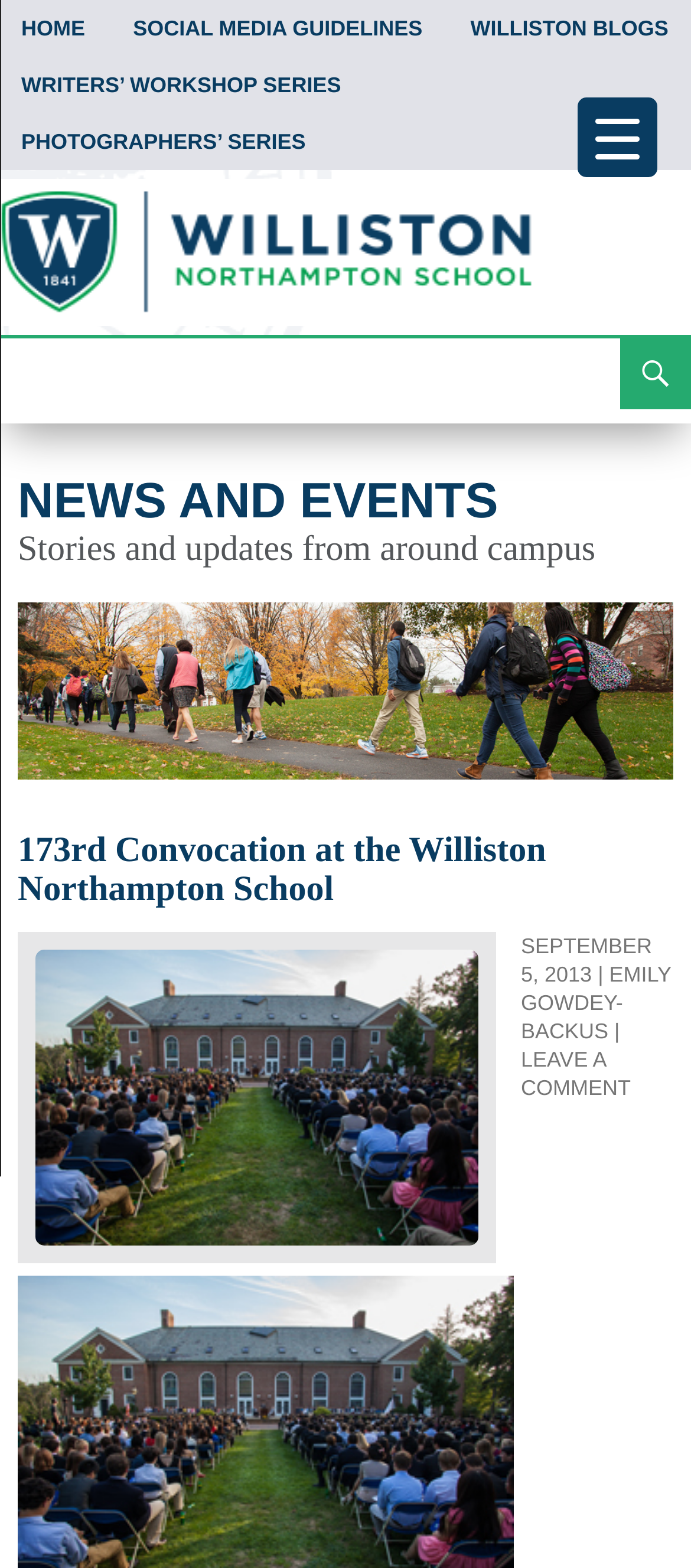Please specify the bounding box coordinates of the clickable region to carry out the following instruction: "go to home page". The coordinates should be four float numbers between 0 and 1, in the format [left, top, right, bottom].

[0.0, 0.0, 0.154, 0.036]